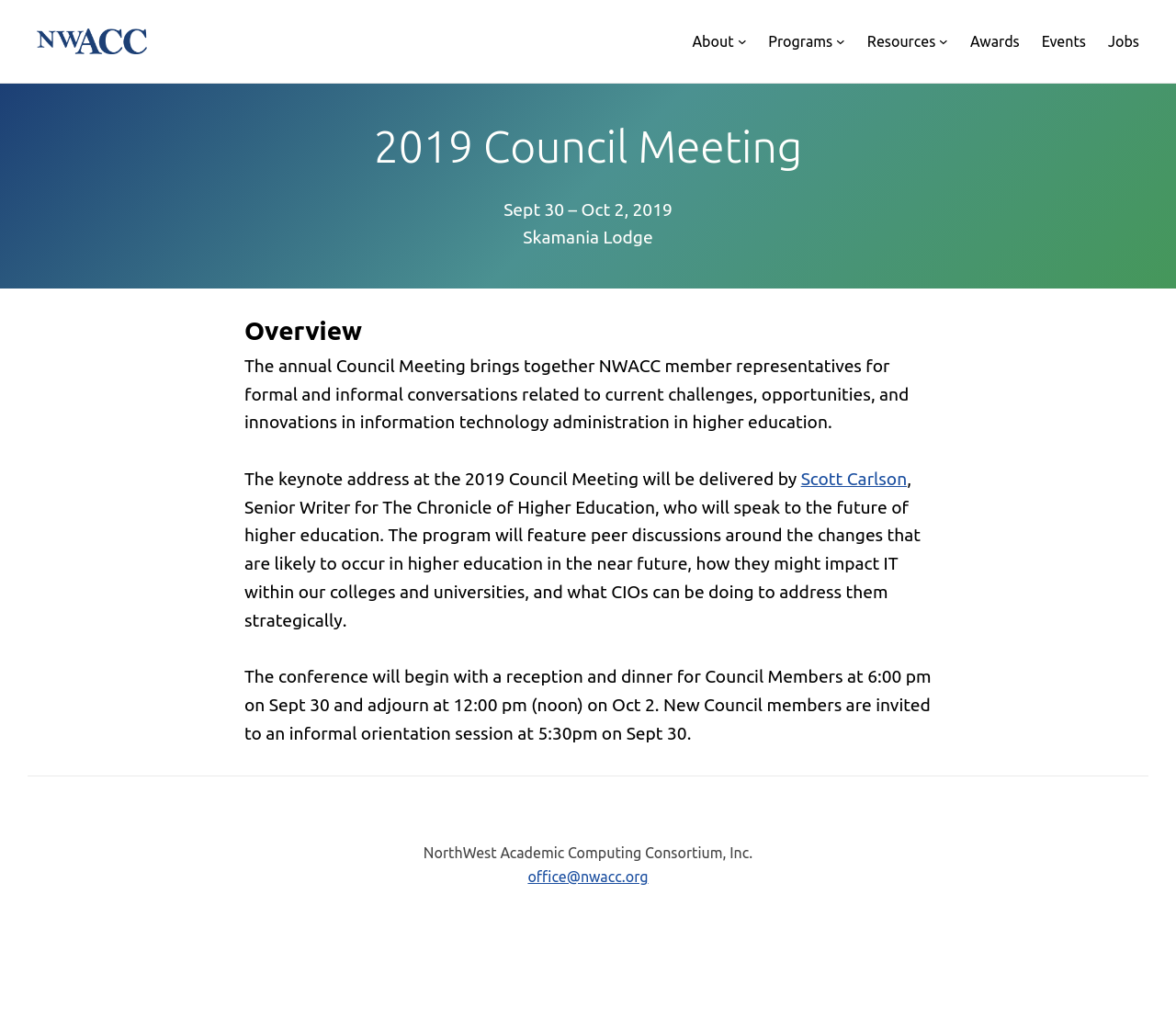Answer with a single word or phrase: 
What is the contact email of the organization hosting the 2019 Council Meeting?

office@nwacc.org